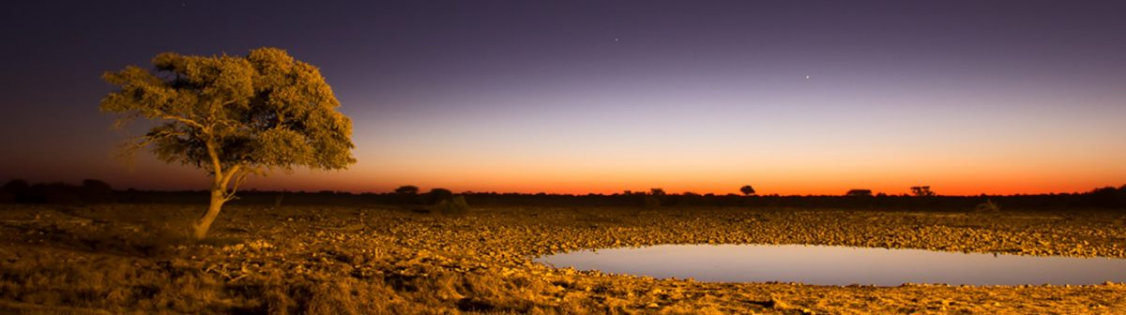What is reflected in the water body?
Provide a detailed answer to the question, using the image to inform your response.

The tranquil water mirror reflects the colors of the sky, enhancing the peaceful atmosphere. This implies that the water body is reflecting the colors of the sky, which is transitioning from deep purple to warm orange hues as dusk falls.